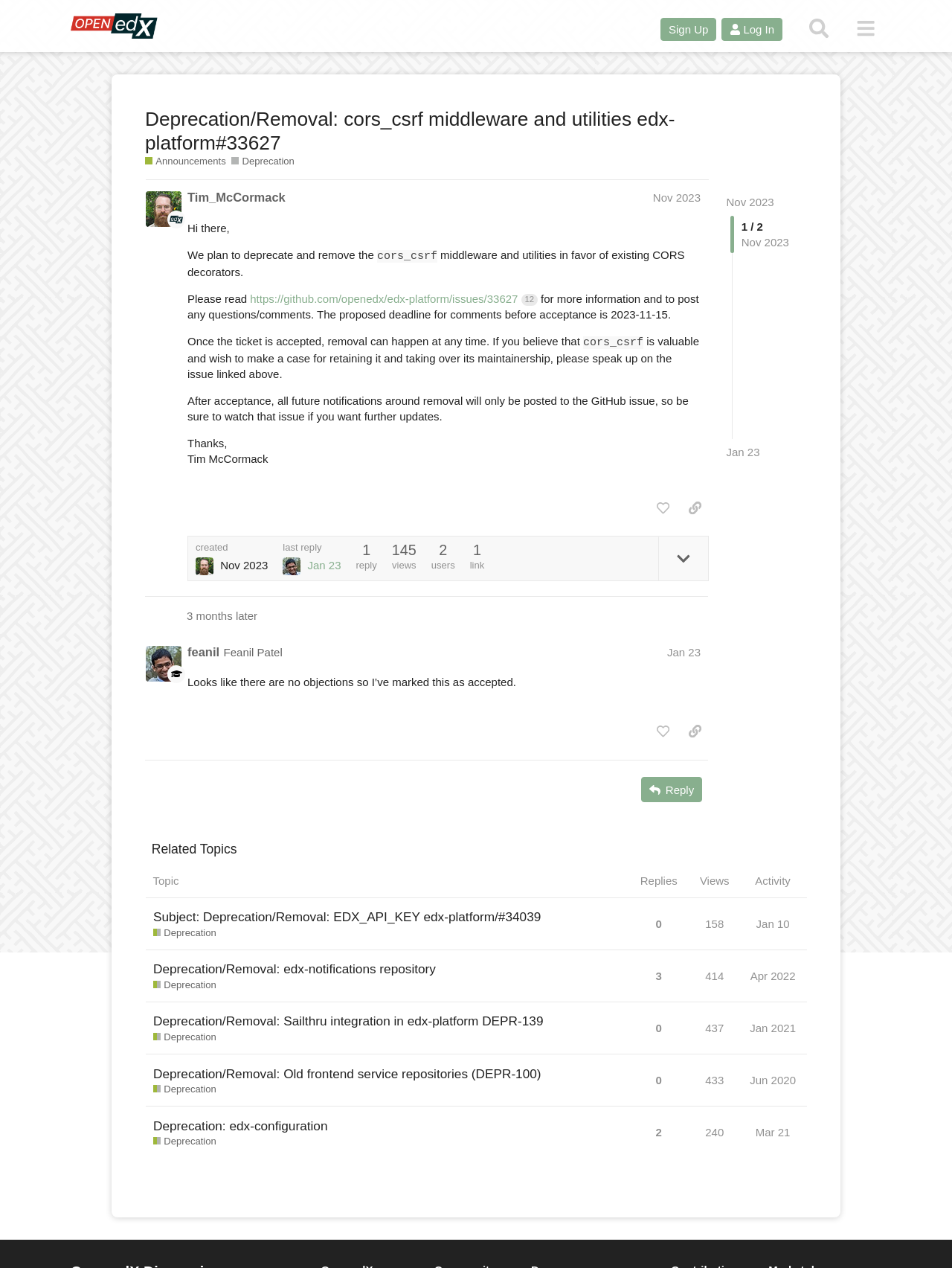Identify the bounding box coordinates for the element that needs to be clicked to fulfill this instruction: "View the related topic". Provide the coordinates in the format of four float numbers between 0 and 1: [left, top, right, bottom].

[0.152, 0.663, 0.848, 0.913]